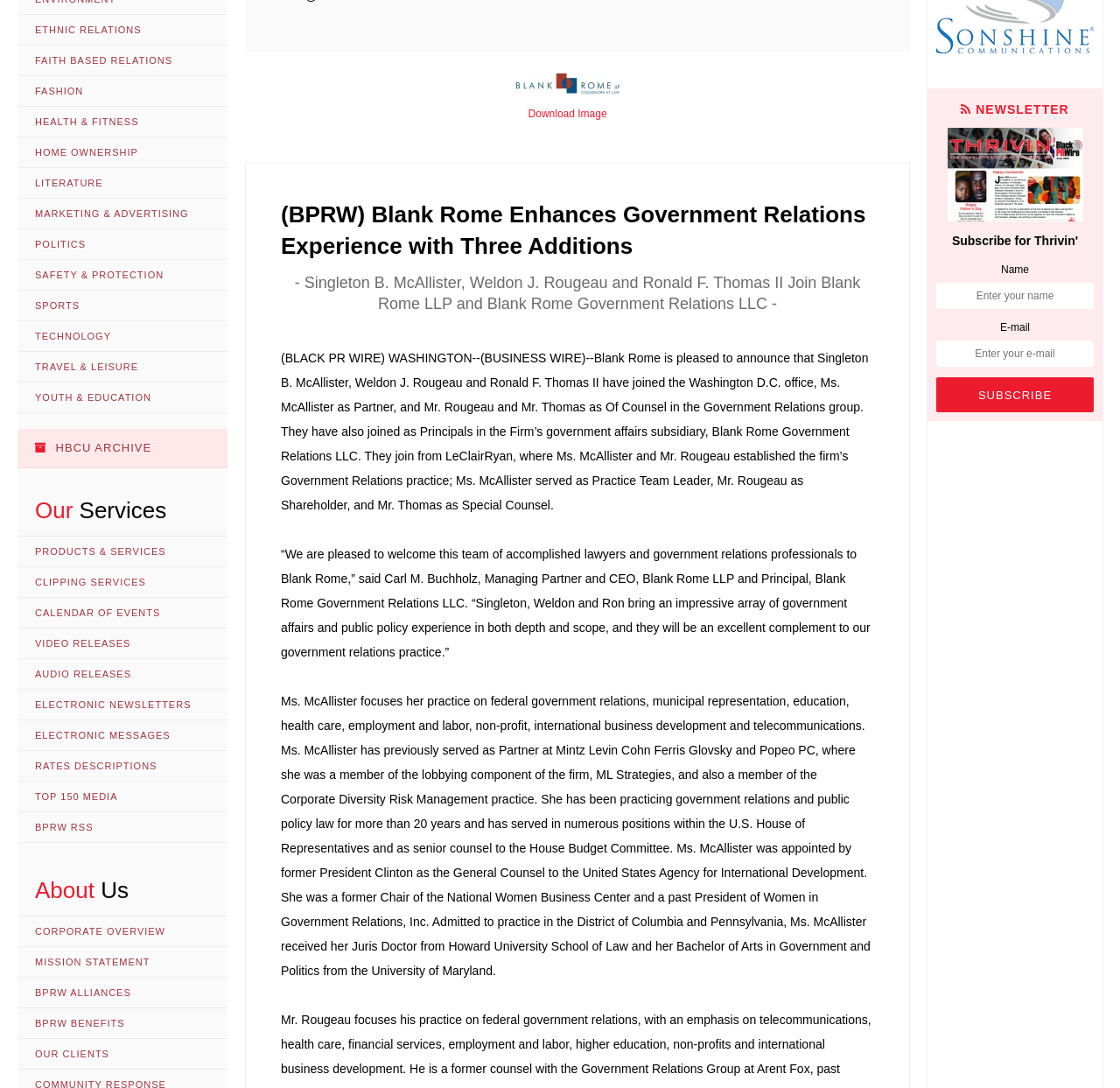Using the provided element description: "Johnna Wise", determine the bounding box coordinates of the corresponding UI element in the screenshot.

None